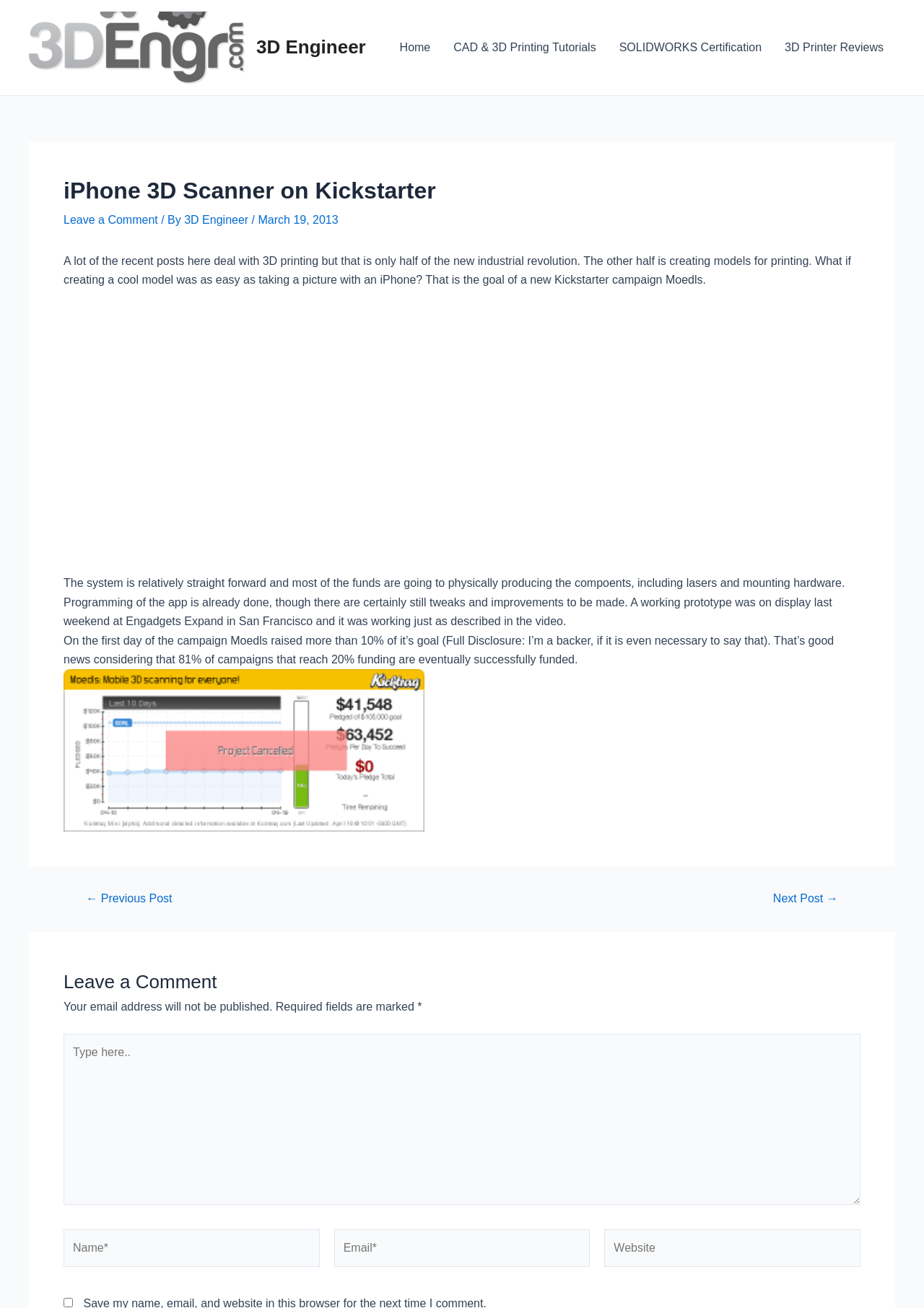Highlight the bounding box coordinates of the element you need to click to perform the following instruction: "Leave a comment."

[0.069, 0.164, 0.171, 0.173]